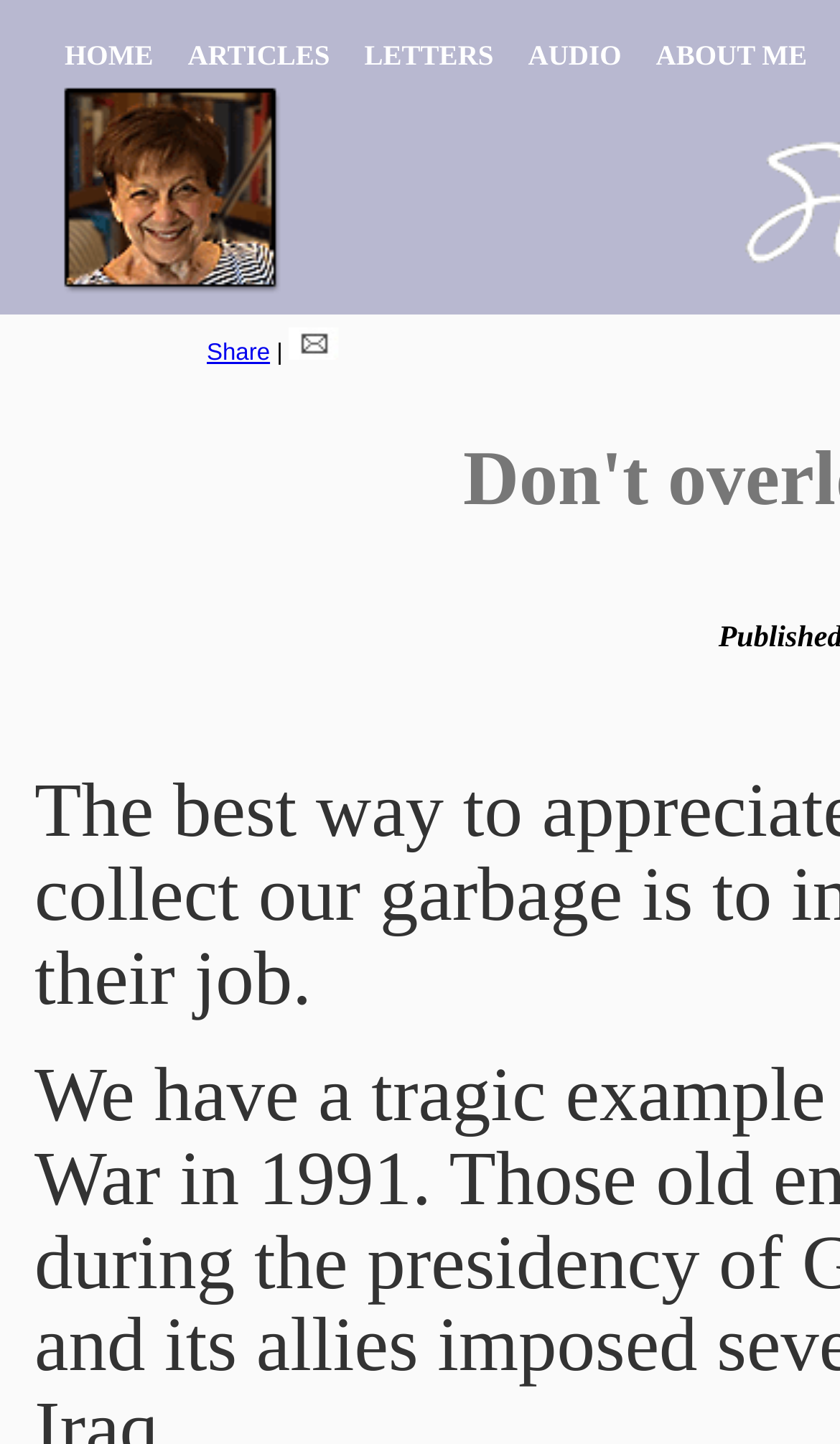Examine the image and give a thorough answer to the following question:
What is the author's profession?

The meta description of the webpage mentions 'Suzy T. Kane | Writer', which suggests that Suzy T. Kane is the author of the webpage and her profession is a writer.